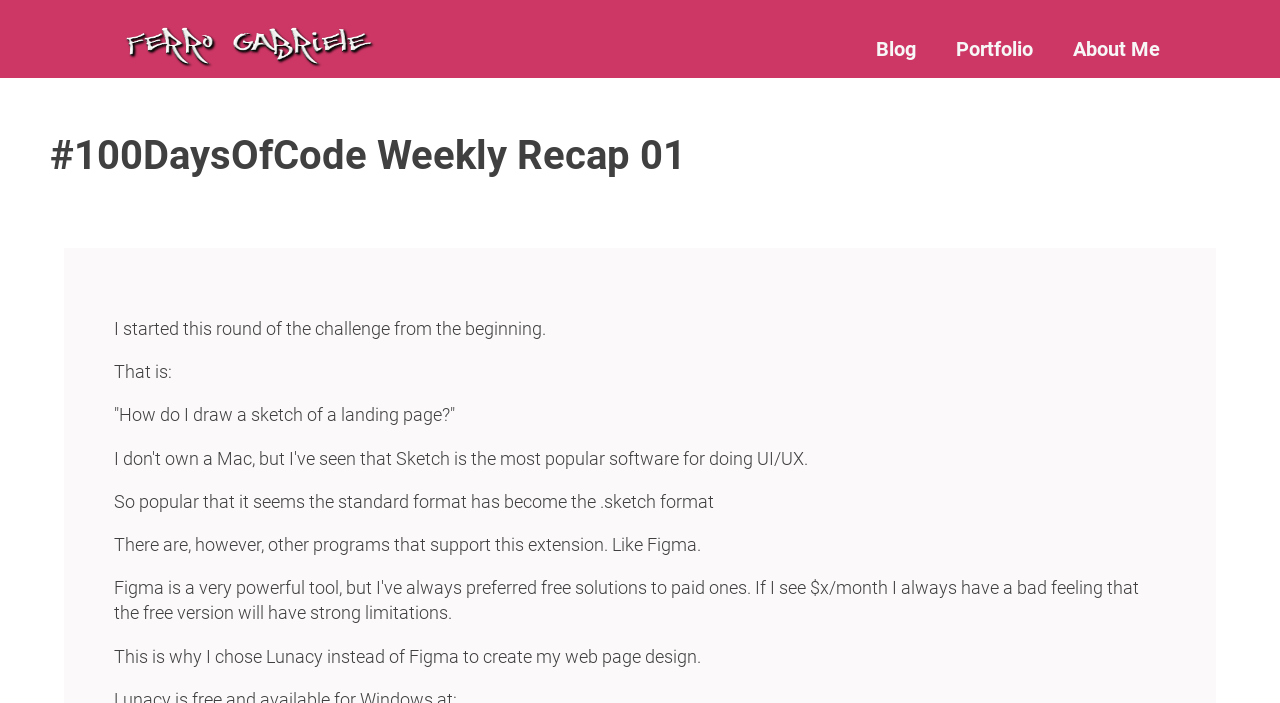Provide a thorough description of the webpage's content and layout.

The webpage is a blog post titled "#100DaysOfCode Weekly Recap 01" by Ferro Gabriele, a web developer. At the top left corner, there is a link to the author's home page, accompanied by a small image. On the top right corner, there are three links: "Blog", "Portfolio", and "About Me", arranged horizontally.

Below the title, there is a section of text that describes the author's experience with a coding challenge. The text is divided into five paragraphs, each with a few sentences. The first paragraph starts with "I started this round of the challenge from the beginning." The subsequent paragraphs discuss the author's decision to use Lunacy instead of Figma to create a web page design.

The text is arranged in a single column, taking up most of the page's vertical space. The font size and style are consistent throughout the text, making it easy to read. There are no other UI elements, such as images, buttons, or forms, on the page besides the links and the image at the top.